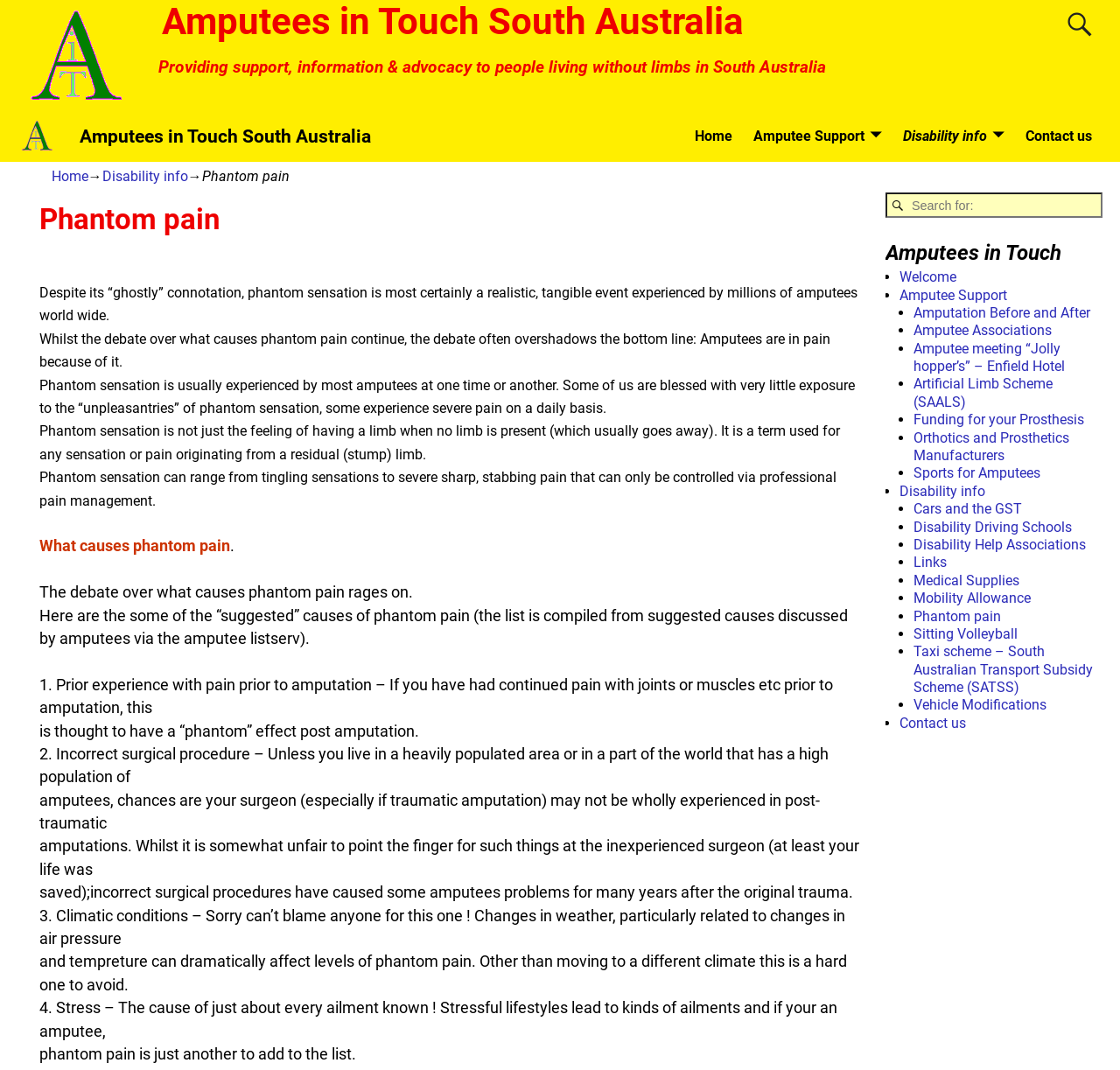Locate the bounding box of the UI element with the following description: "Florida Alcohol Treatment".

None